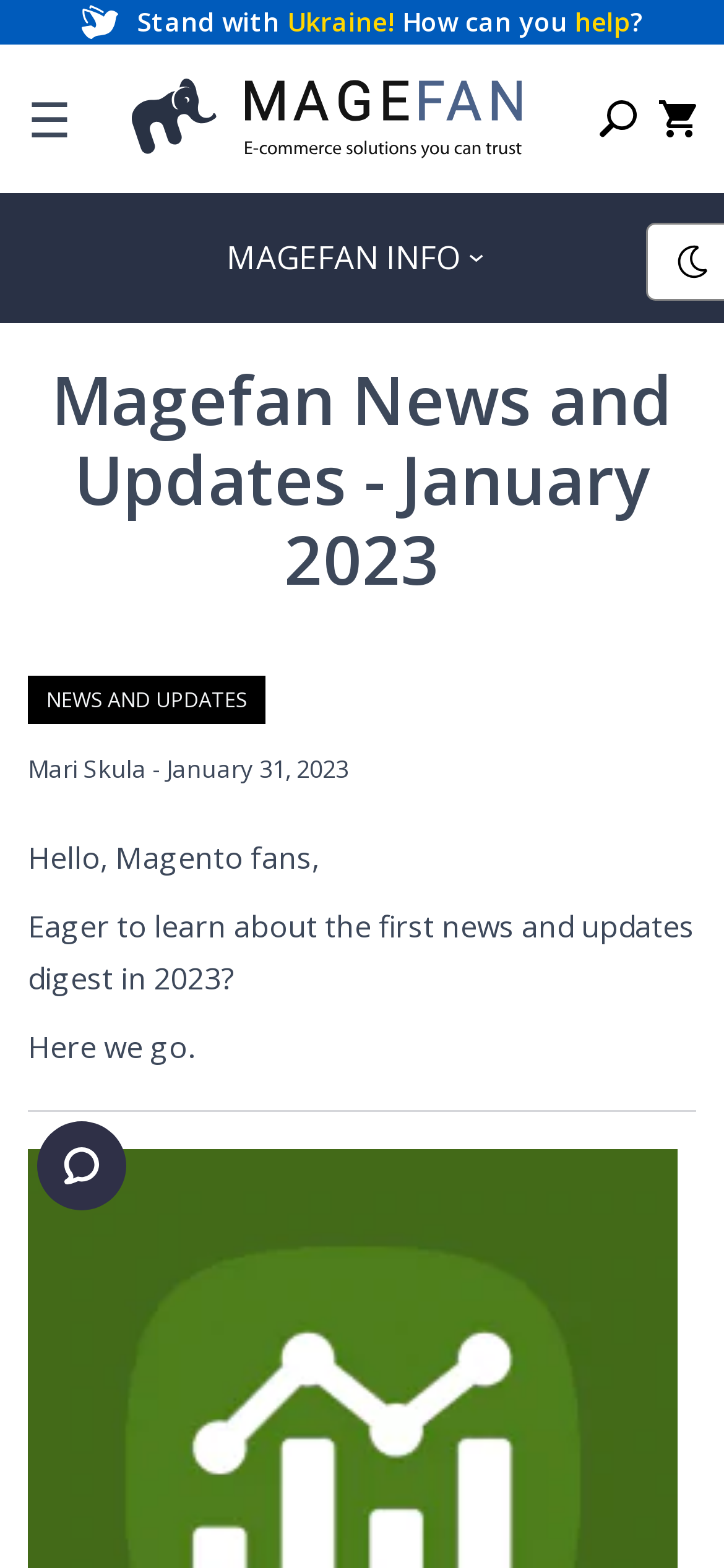Given the content of the image, can you provide a detailed answer to the question?
What is the author of the news and updates?

I determined the answer by analyzing the static text element at coordinates [0.038, 0.479, 0.21, 0.5], which displays the author's name 'Mari Skula'. This suggests that Mari Skula is the author of the news and updates.